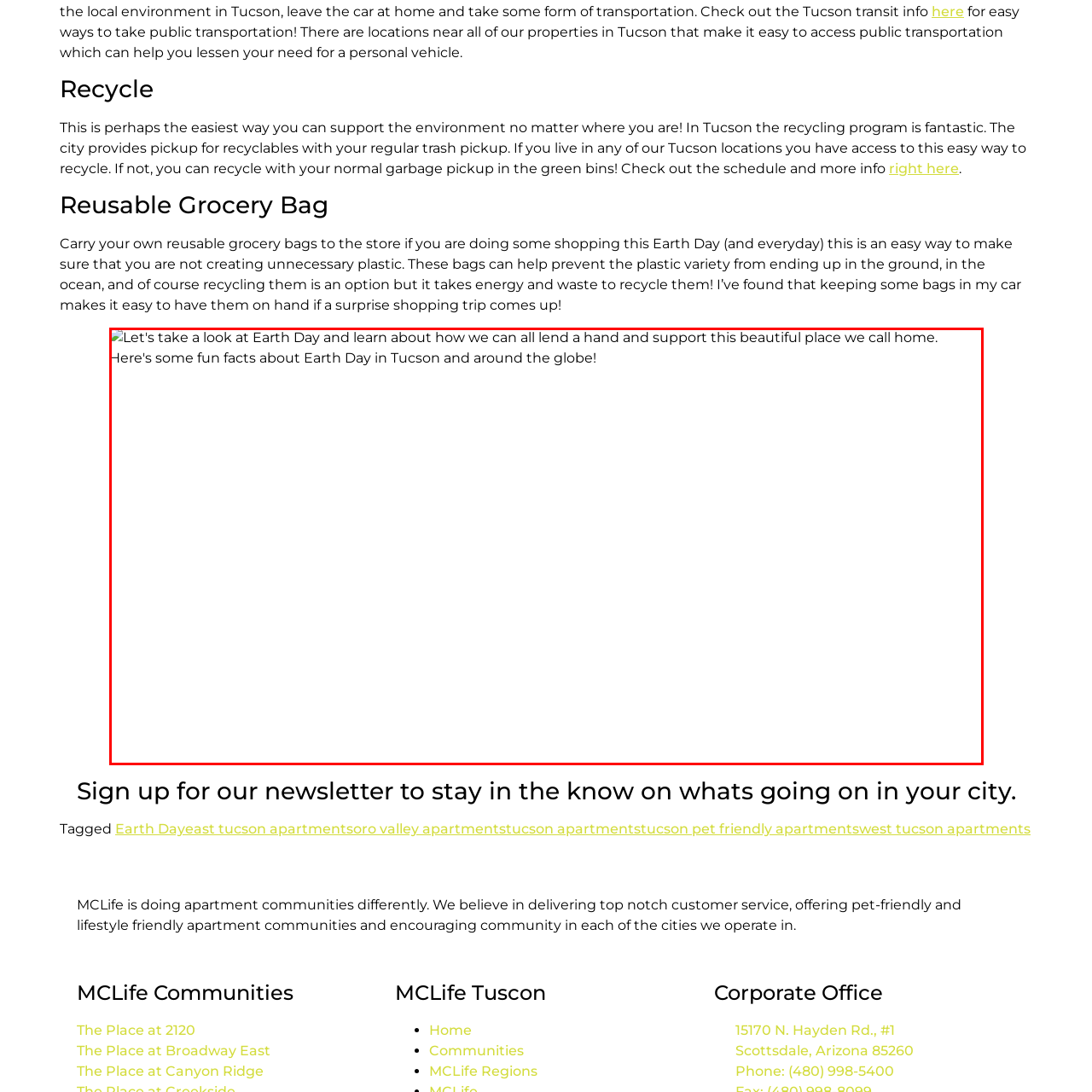Describe in detail the contents of the image highlighted within the red box.

The image presents a vivid invitation to explore Earth Day, emphasizing the importance of environmental support and community engagement. It features an enticing message that encourages viewers to learn about how they can contribute positively to our planet. The text highlights fun facts about Earth Day, specifically focusing on Tucson and its global significance. This informative visual serves as a reminder of our collective responsibility to care for the Earth and suggests ways to celebrate and participate in sustainability efforts.